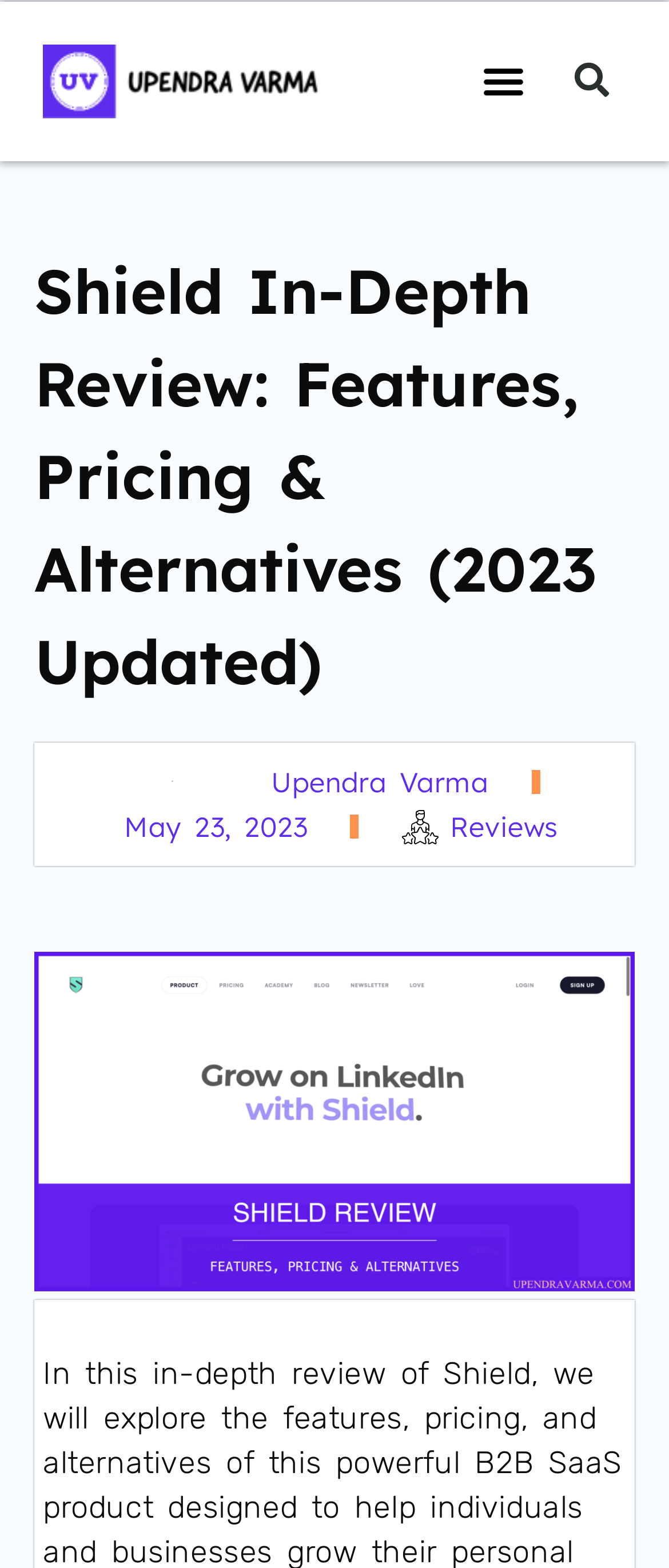Please analyze the image and provide a thorough answer to the question:
What is the function of the search bar?

The function of the search bar can be inferred by its location and the presence of a 'Search' button, suggesting that it is used to search the website for specific content.